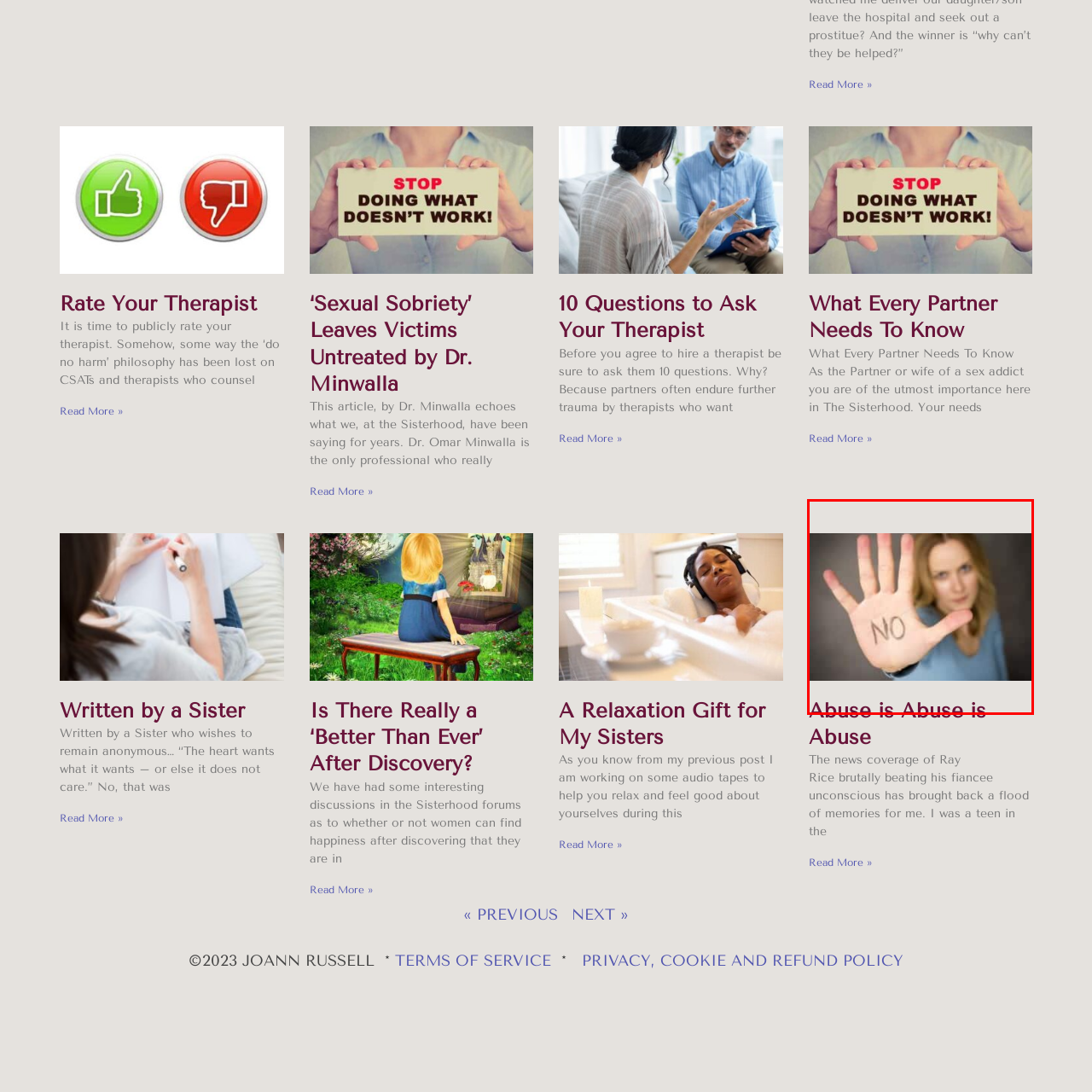Observe the image enclosed by the red rectangle, then respond to the question in one word or phrase:
What is the purpose of the image?

To raise awareness about abuse